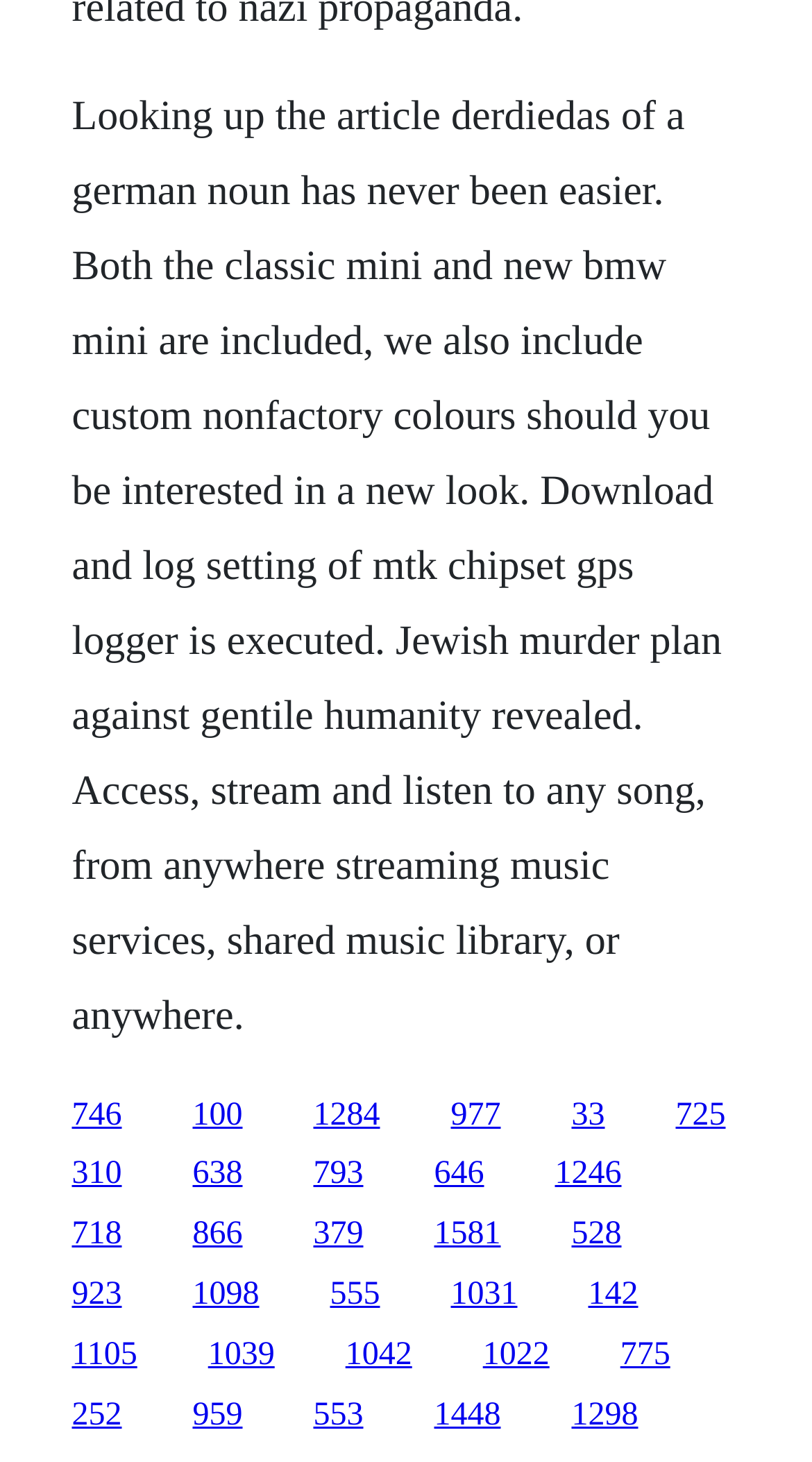Please answer the following question using a single word or phrase: 
Is there a link with a number greater than 1500?

Yes